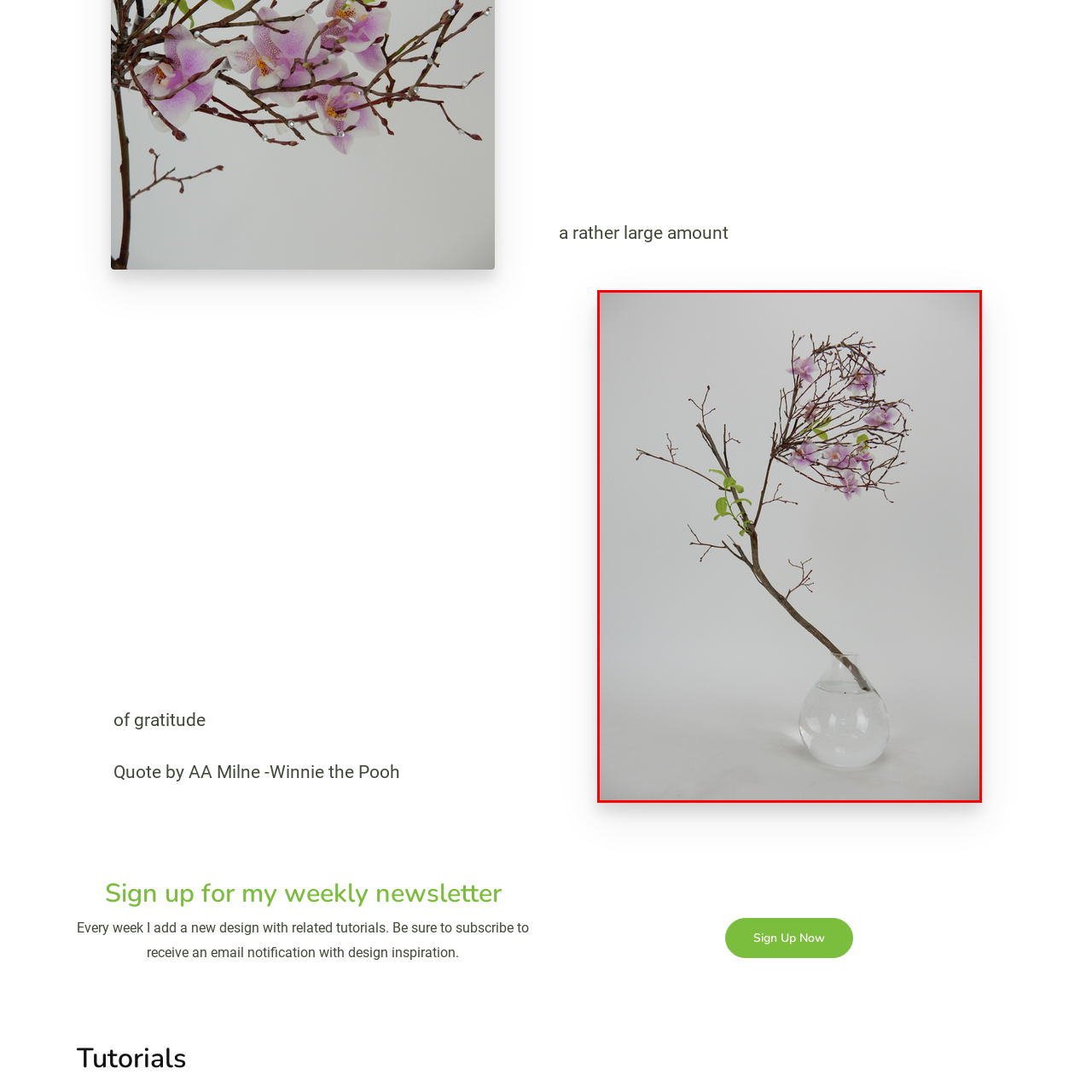Elaborate on the visual content inside the red-framed section with detailed information.

The image showcases a stunning arrangement of Darling Phalaenopsis orchids, elegantly perched on a slender twig that arches gracefully. The delicate flowers, characterized by their soft pink hues, are thoughtfully interwoven among bare branches, which evoke a sense of natural beauty and artistic flair. The twig is anchored in a minimalist glass vase filled with clear water, enhancing the overall aesthetic and drawing attention to the intricate details of the orchids and their surrounding foliage. This composition celebrates the concept of gratitude and appreciation, making it a perfect piece for both home decor and thoughtful gifting.